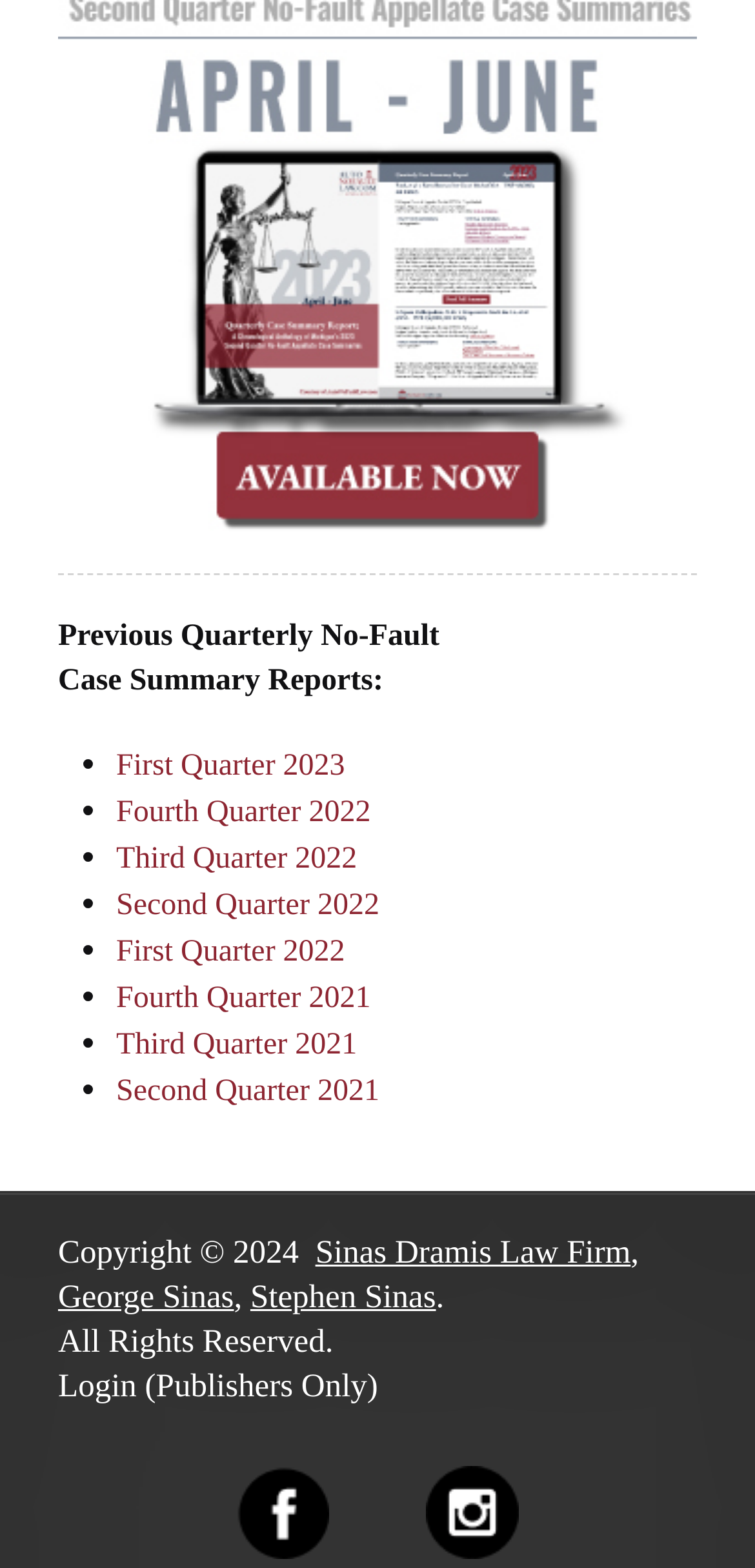Pinpoint the bounding box coordinates of the element to be clicked to execute the instruction: "Login as a publisher".

[0.077, 0.872, 0.501, 0.895]